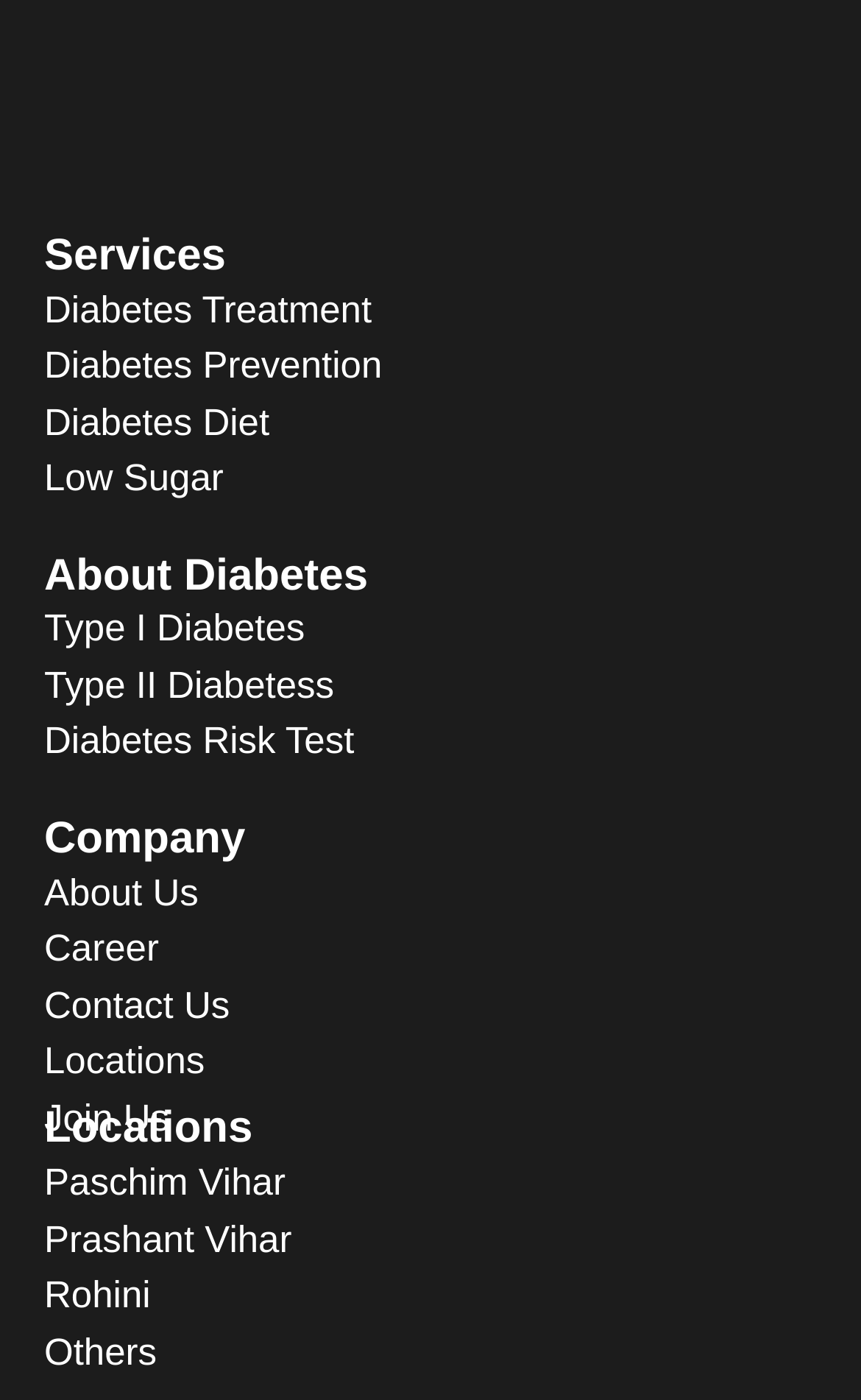Determine the bounding box coordinates of the clickable element necessary to fulfill the instruction: "Read about diabetes prevention". Provide the coordinates as four float numbers within the 0 to 1 range, i.e., [left, top, right, bottom].

[0.051, 0.246, 0.444, 0.276]